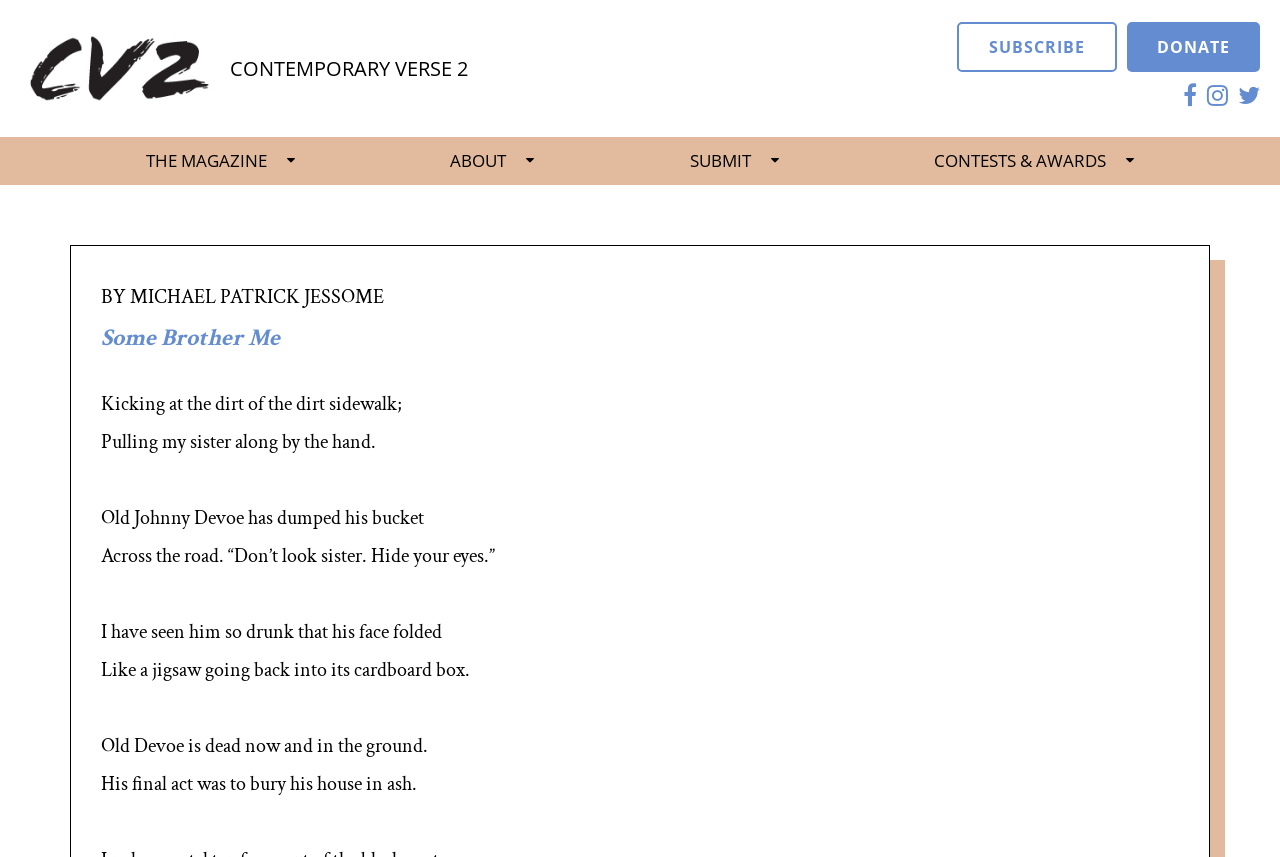Please answer the following question using a single word or phrase: 
What is the last action of Old Johnny Devoe?

Burying his house in ash